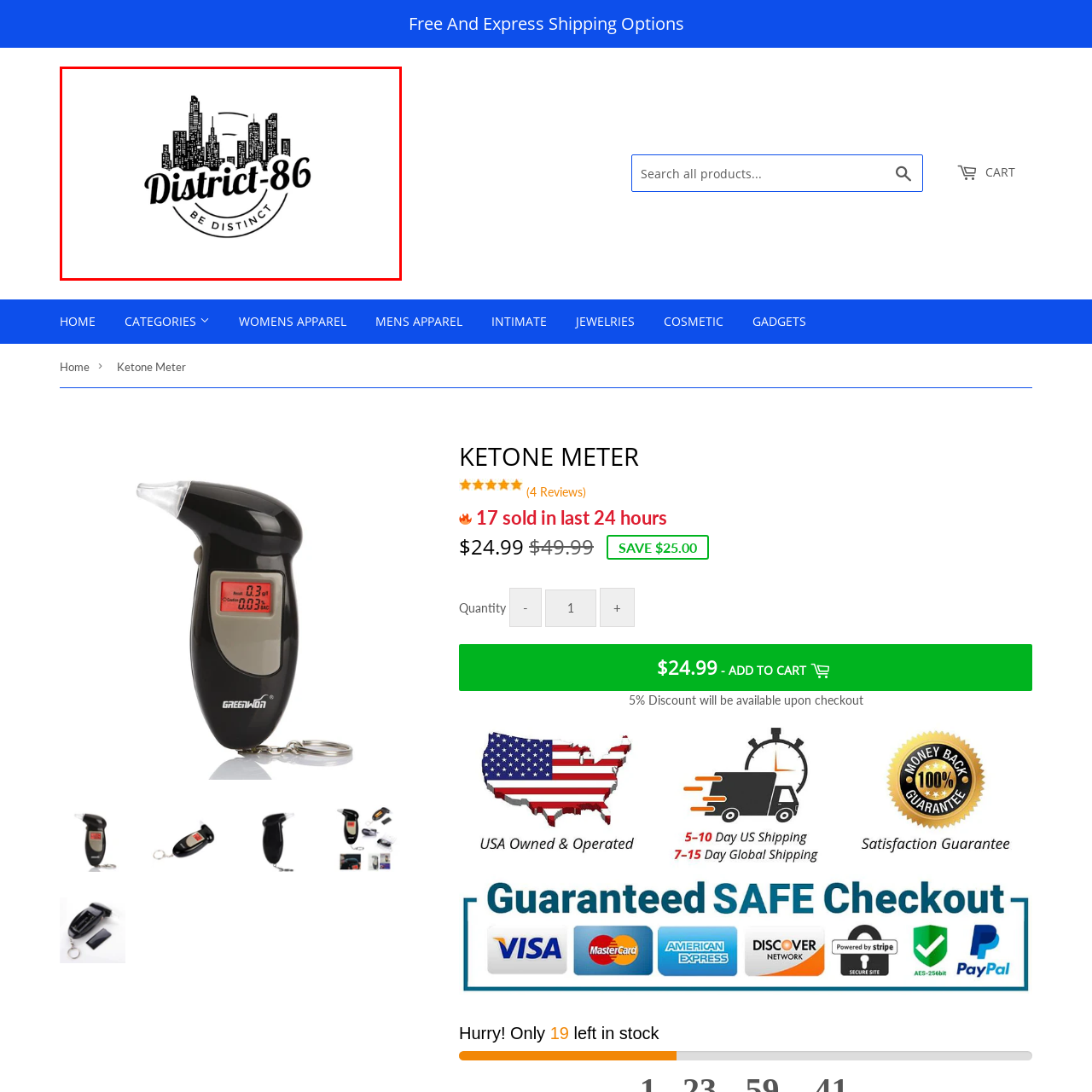Focus on the highlighted area in red, What does the skyline silhouette symbolize? Answer using a single word or phrase.

Urban landscape